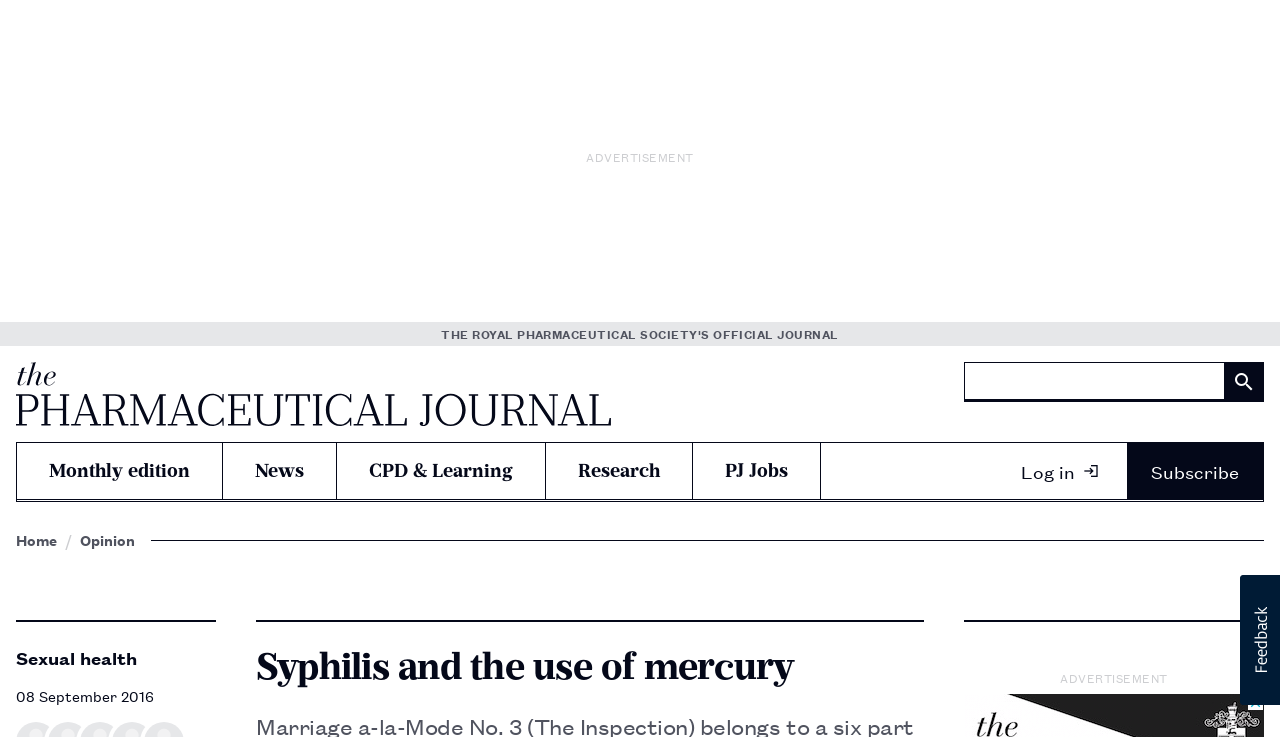Find the bounding box coordinates of the area to click in order to follow the instruction: "Click the PJ logo".

[0.012, 0.491, 0.477, 0.578]